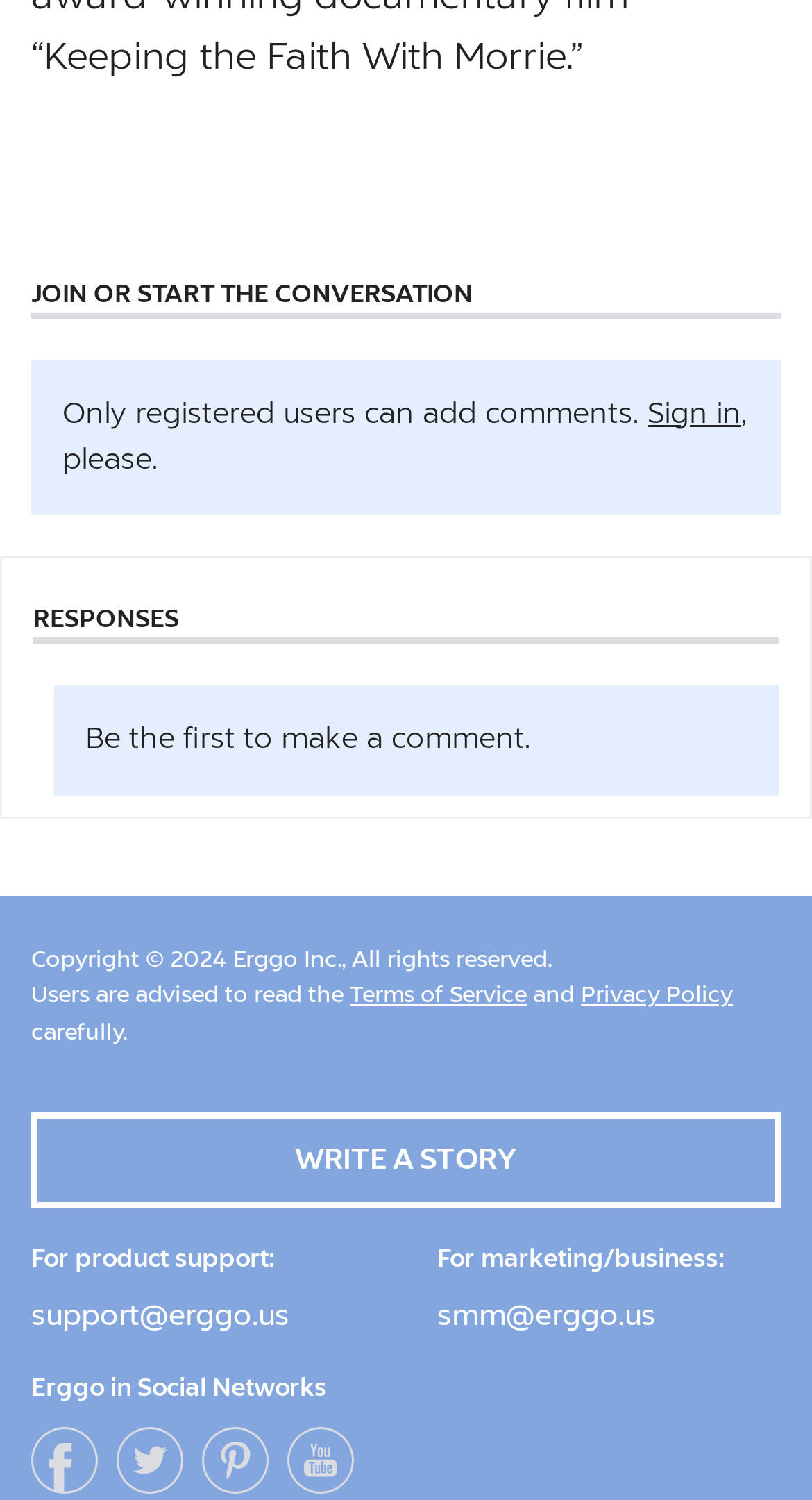Provide a single word or phrase answer to the question: 
What is the email address for product support?

support@erggo.us